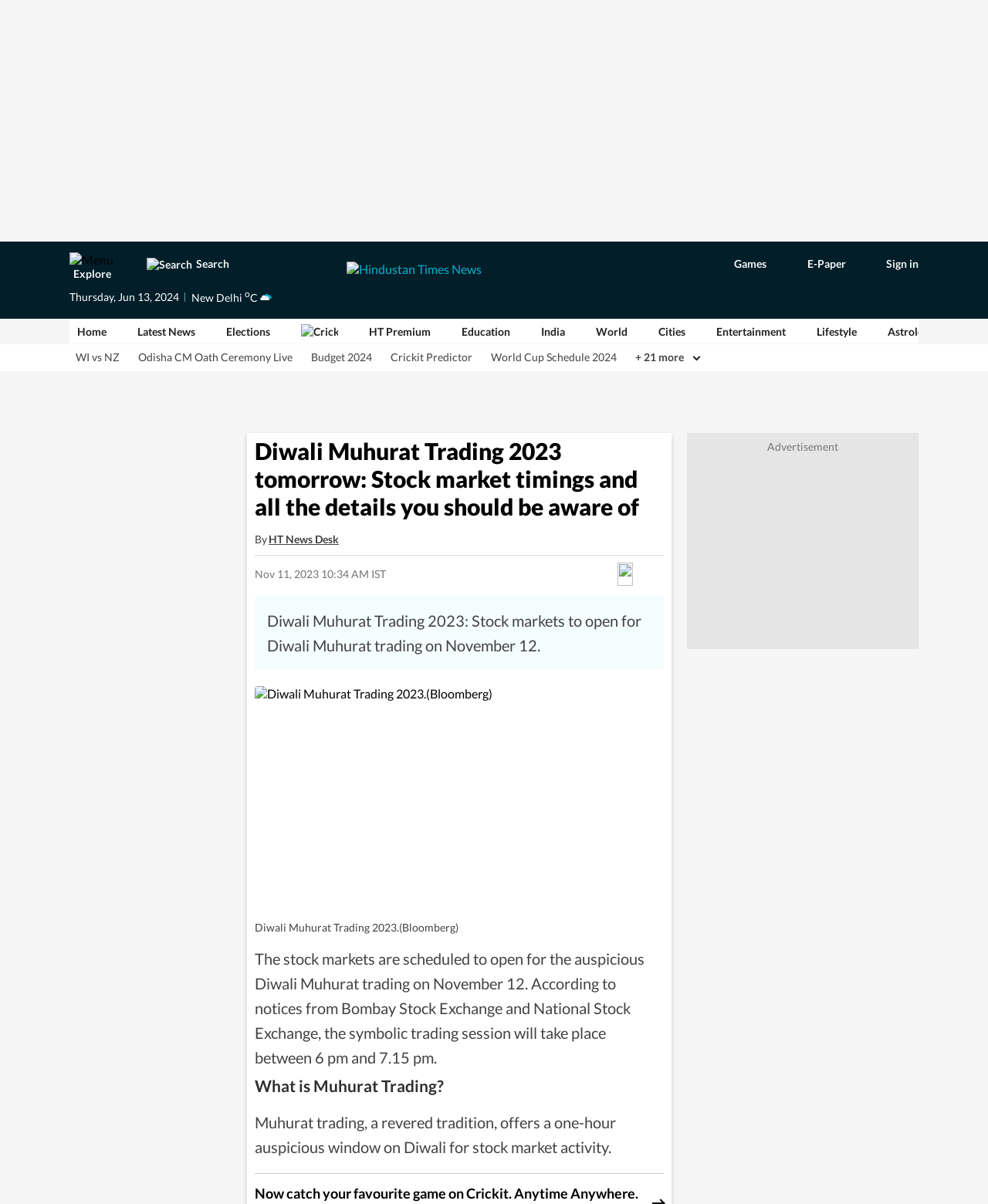Please reply to the following question with a single word or a short phrase:
What is the date of Diwali Muhurat Trading 2023?

November 12